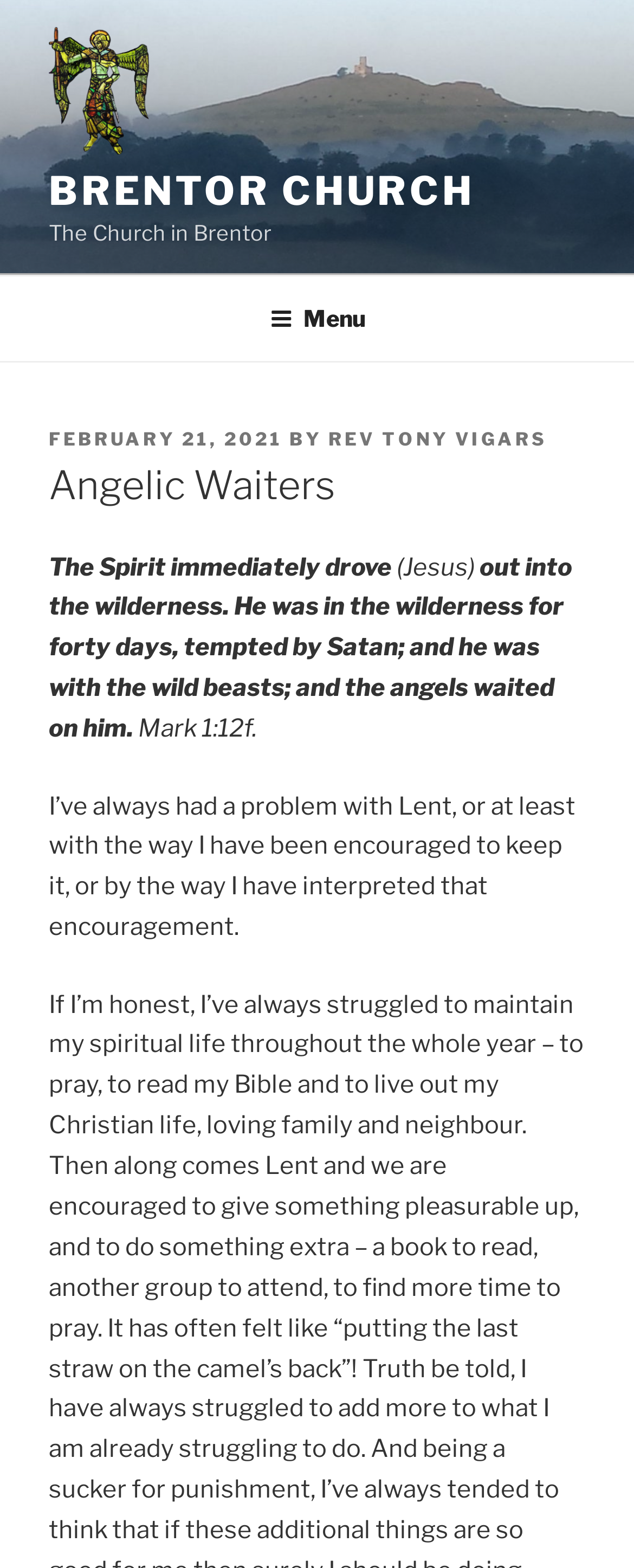What is the topic of the post?
Please utilize the information in the image to give a detailed response to the question.

The topic of the post is Lent, as mentioned in the static text 'I’ve always had a problem with Lent, or at least with the way I have been encouraged to keep it, or by the way I have interpreted that encouragement.'